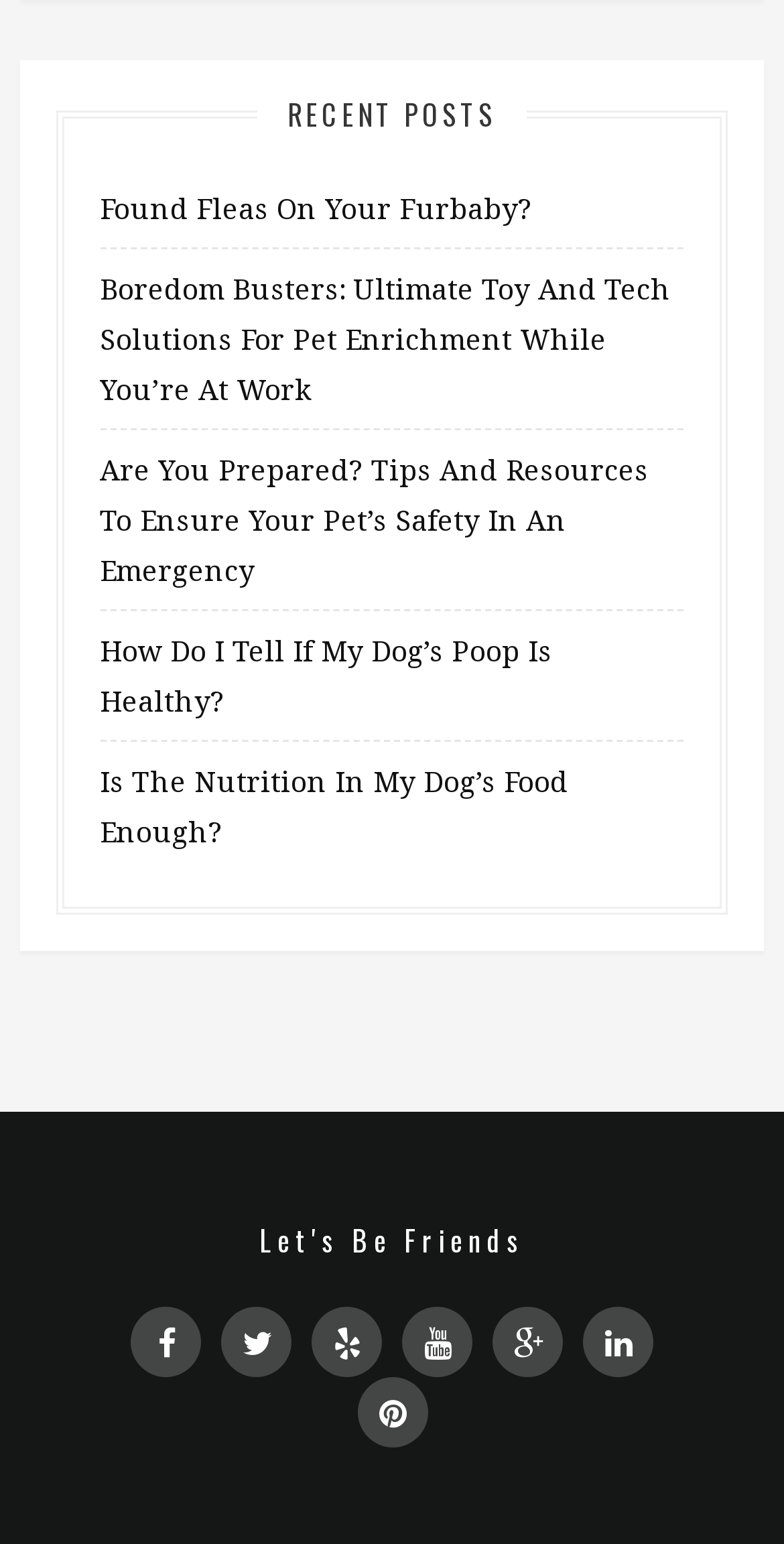Provide the bounding box coordinates for the UI element that is described by this text: "title="Connect With NuVet on LinkedIn"". The coordinates should be in the form of four float numbers between 0 and 1: [left, top, right, bottom].

[0.744, 0.846, 0.833, 0.892]